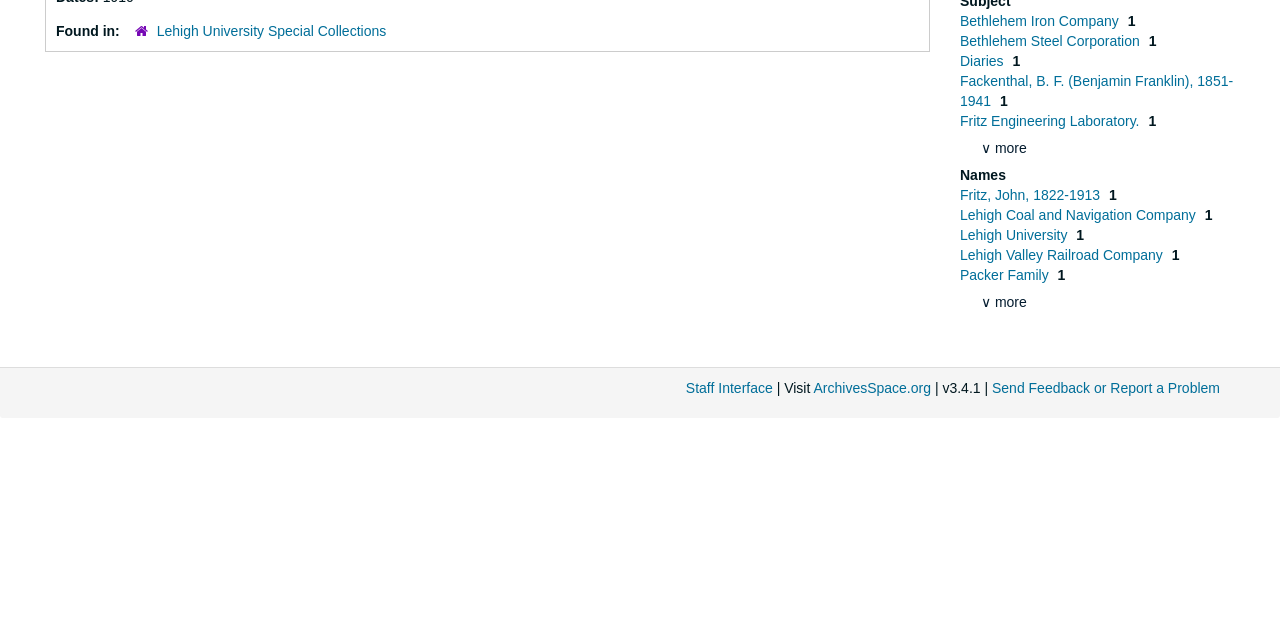Identify and provide the bounding box coordinates of the UI element described: "Diaries". The coordinates should be formatted as [left, top, right, bottom], with each number being a float between 0 and 1.

[0.75, 0.083, 0.787, 0.108]